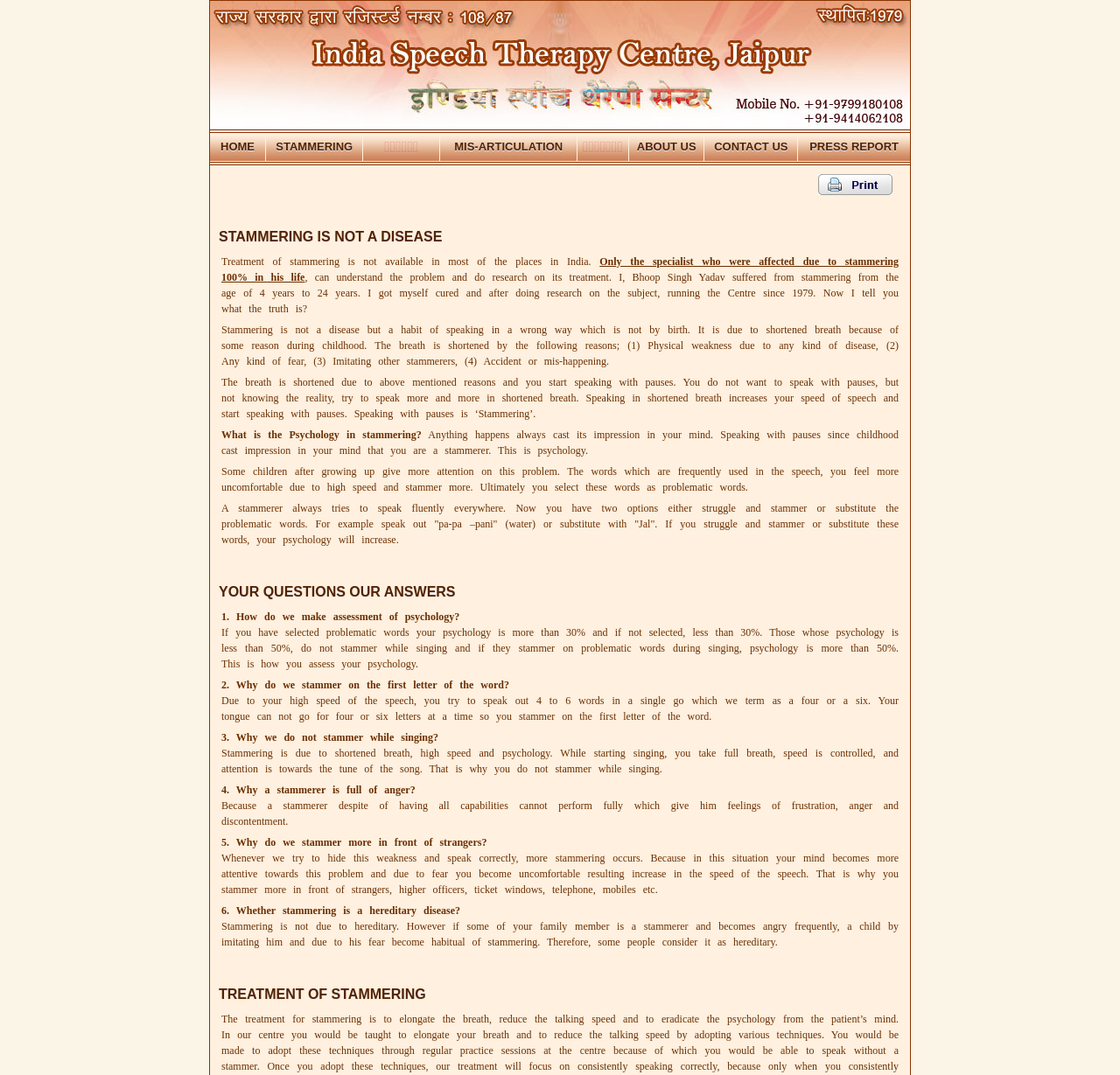Could you highlight the region that needs to be clicked to execute the instruction: "Read the question and answer section"?

[0.195, 0.564, 0.805, 0.627]